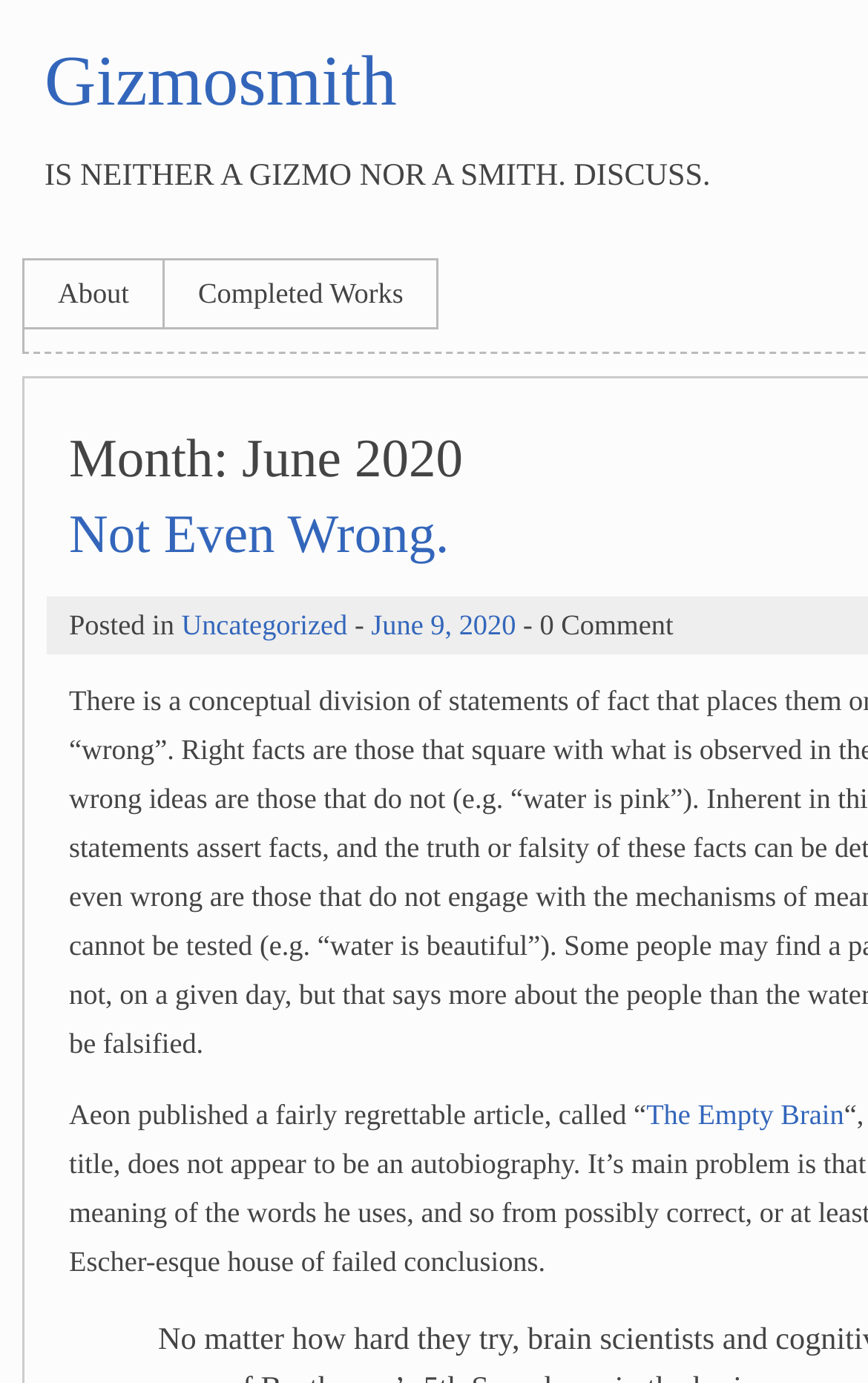Using the provided element description: "Uncategorized", determine the bounding box coordinates of the corresponding UI element in the screenshot.

[0.209, 0.441, 0.4, 0.464]